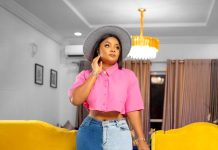What type of sofa is in the room?
Please provide a comprehensive answer based on the details in the screenshot.

The caption describes the interior of the room, mentioning a plush yellow sofa as part of the modern aesthetic with a warm color palette.